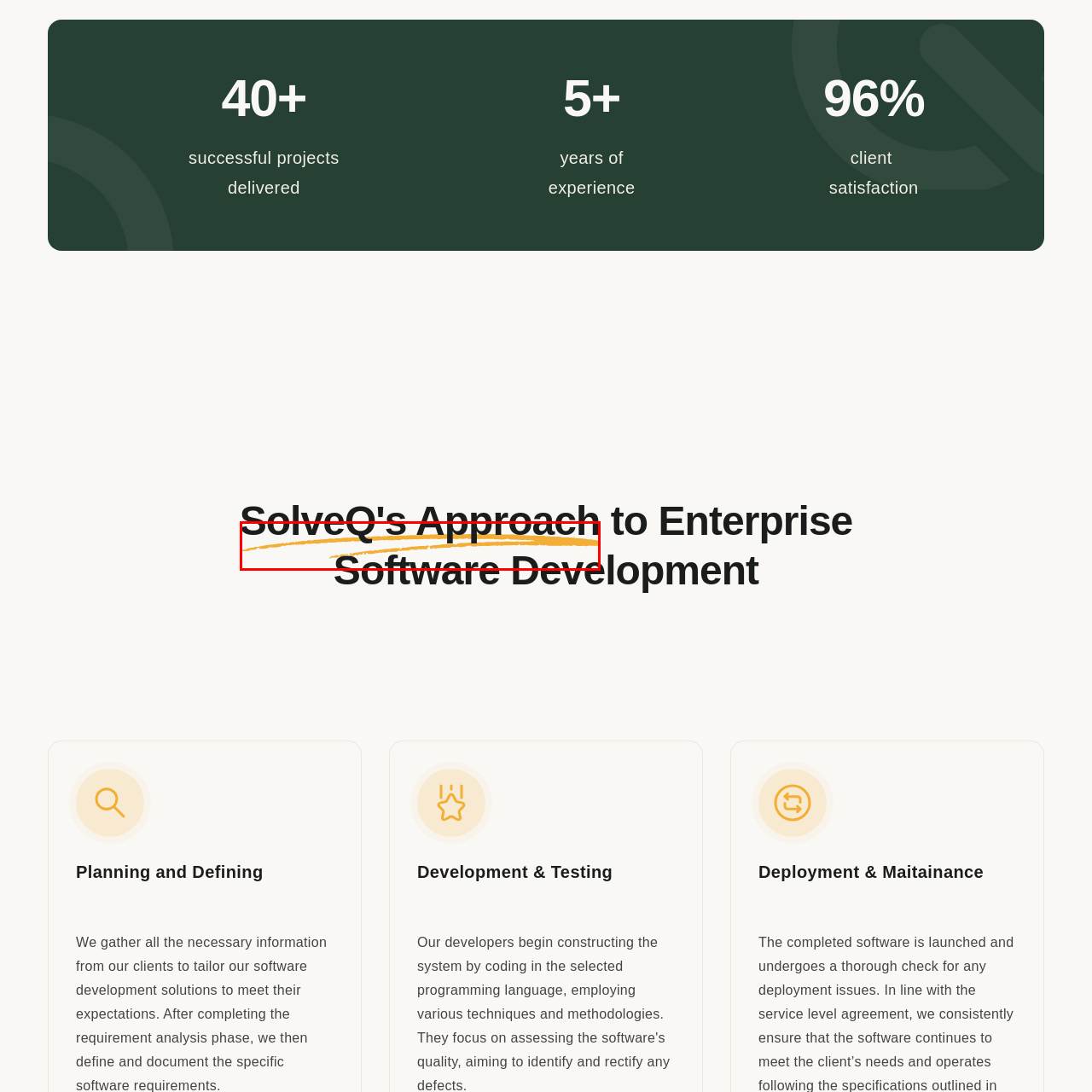Please examine the image within the red bounding box and provide an answer to the following question using a single word or phrase:
What is the focus of SolveQ's methodologies?

innovative